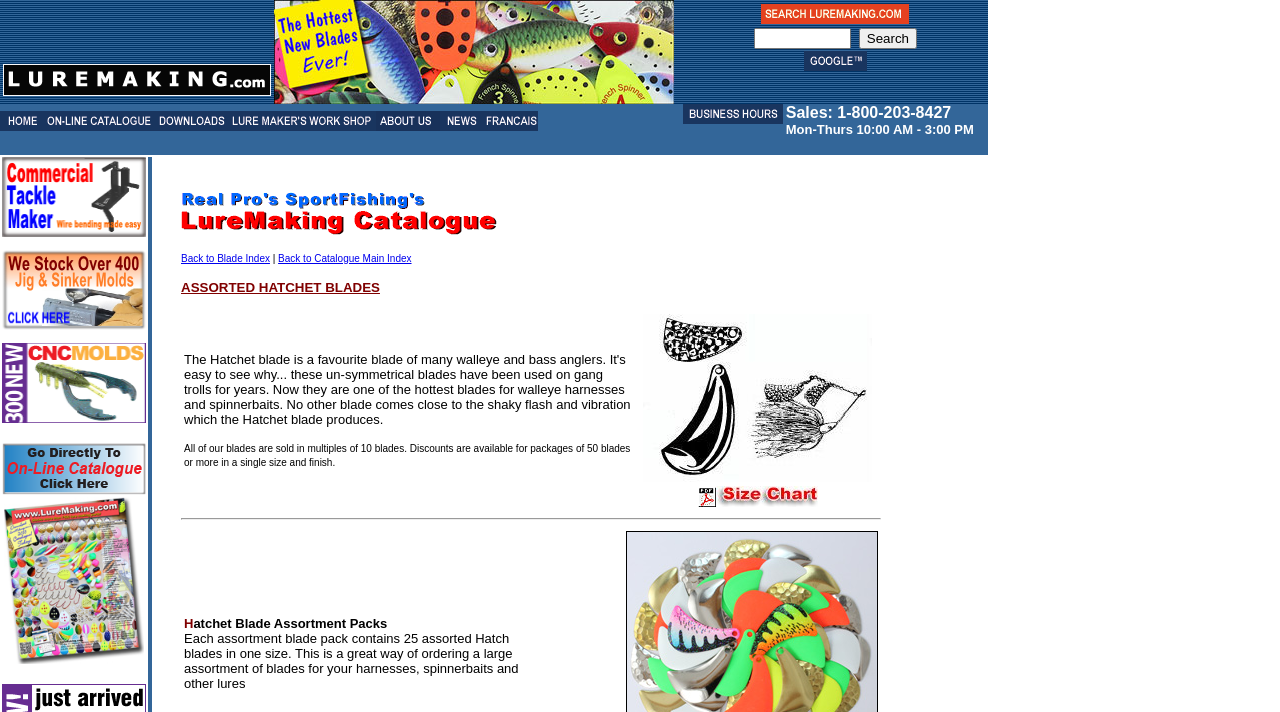What type of content is available for download?
Refer to the screenshot and respond with a concise word or phrase.

Catalogues, Lure Making Books and Tip Sheets